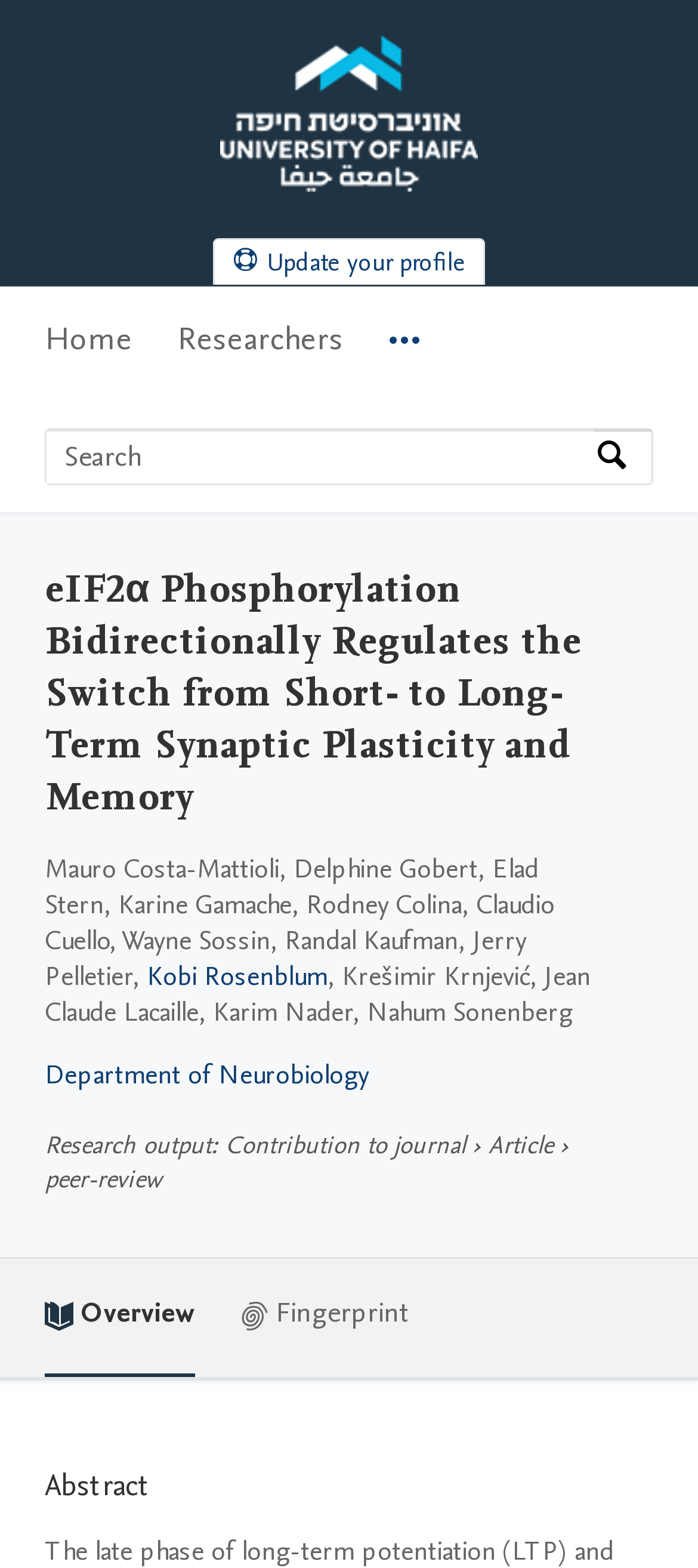Identify the bounding box coordinates of the clickable region to carry out the given instruction: "View the abstract".

[0.064, 0.934, 0.936, 0.96]